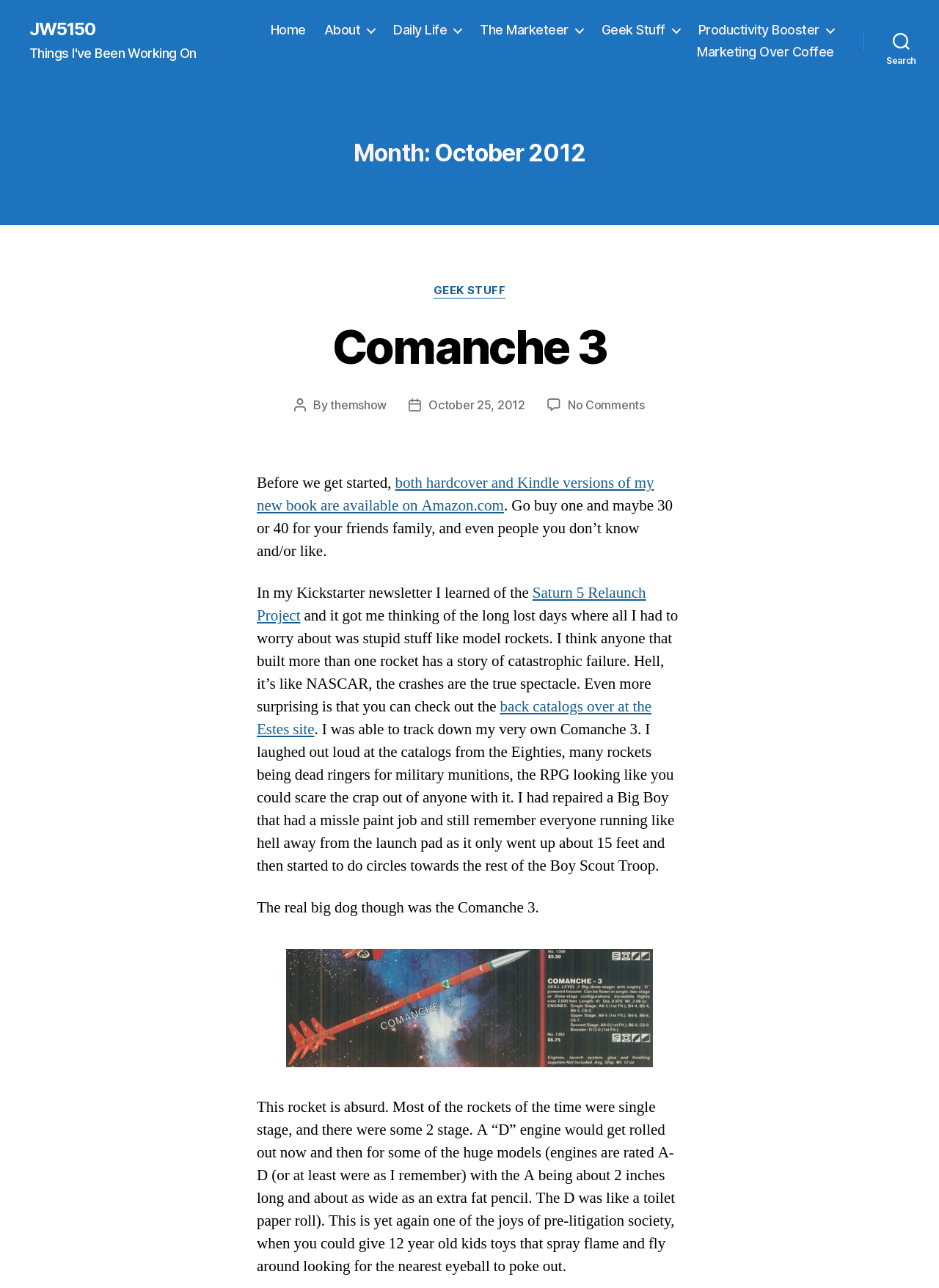Could you identify the text that serves as the heading for this webpage?

Month: October 2012